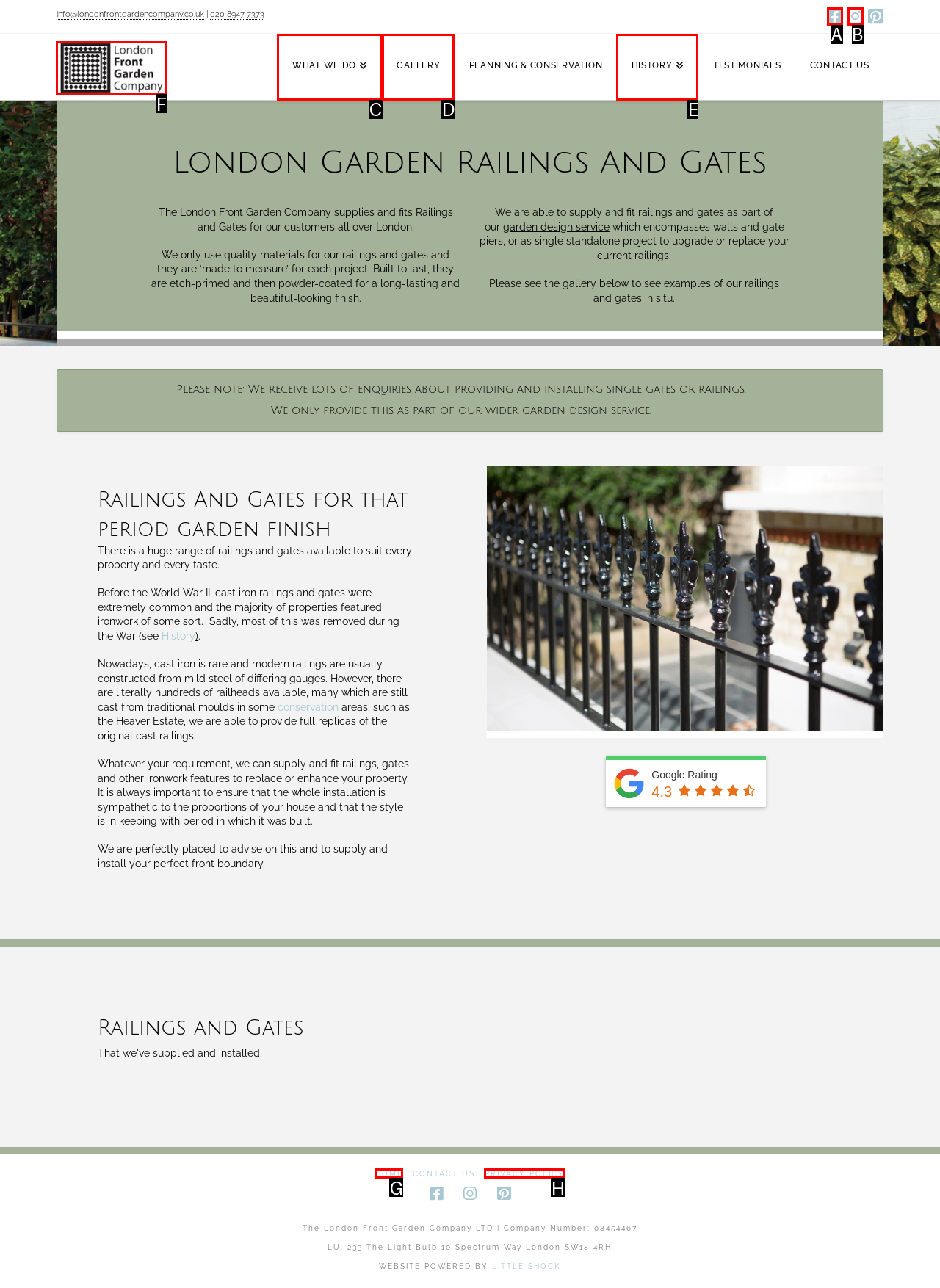Which UI element matches this description: parent_node: WHAT WE DO?
Reply with the letter of the correct option directly.

F